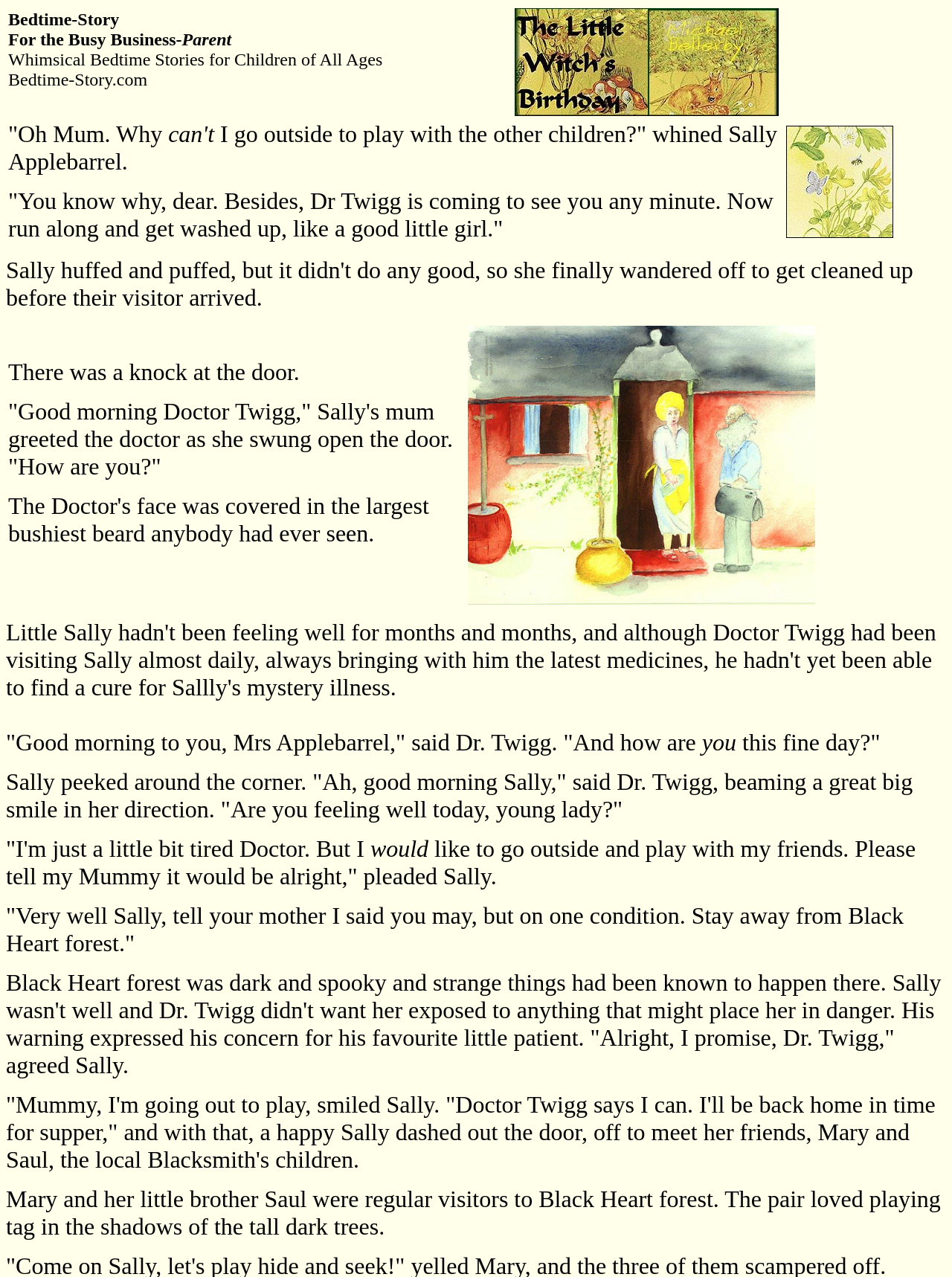Provide a brief response to the question below using a single word or phrase: 
What is the name of the website?

Bedtime-Story.com